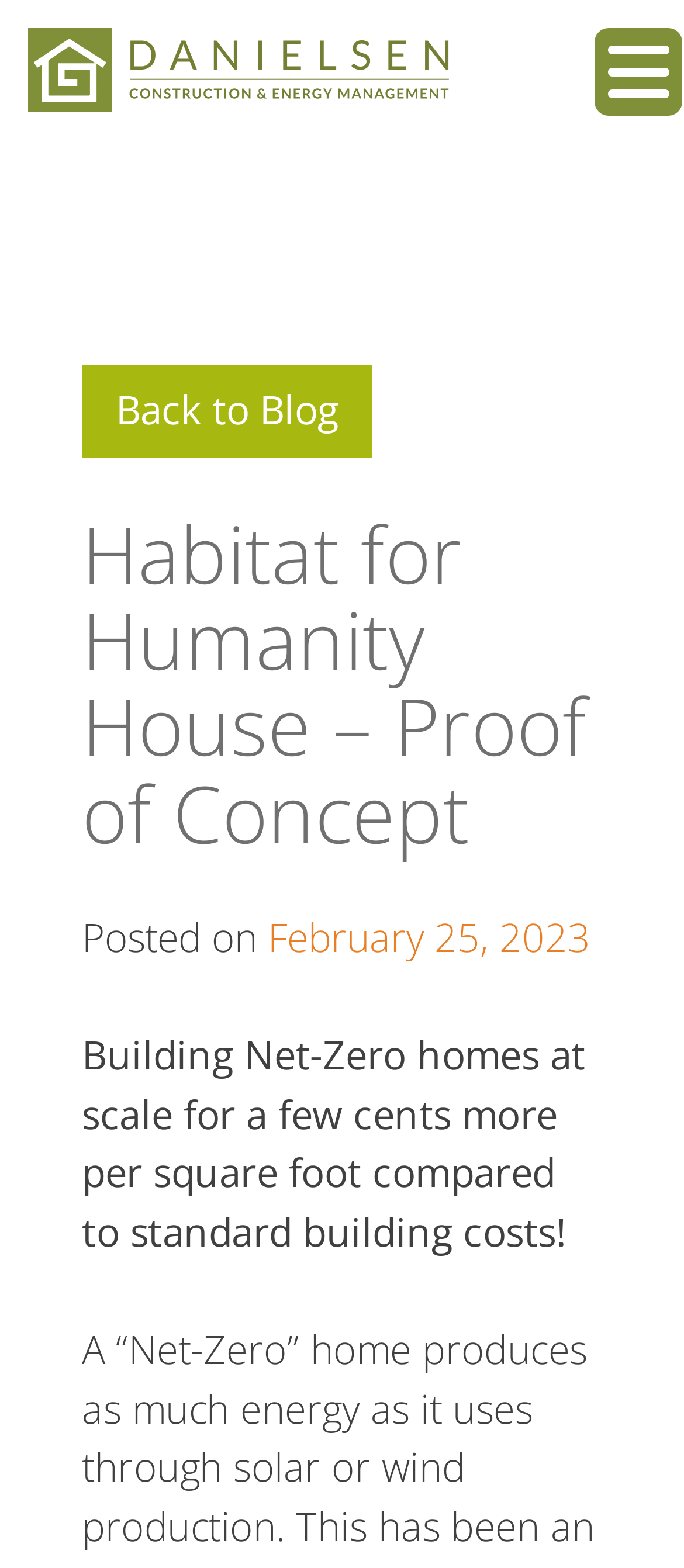Using the description "parent_node: Skip to content", predict the bounding box of the relevant HTML element.

[0.869, 0.695, 0.997, 0.751]